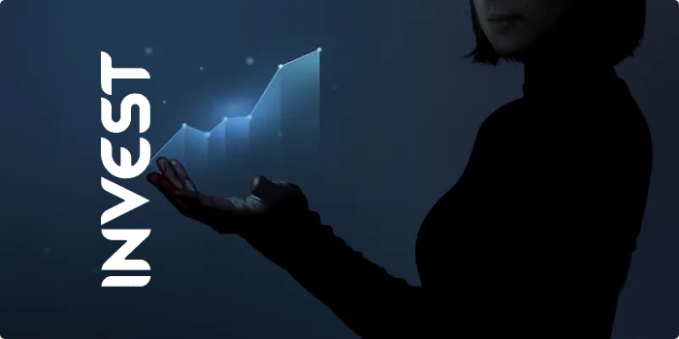Please reply with a single word or brief phrase to the question: 
What is the word prominently displayed in a bold font?

INVEST